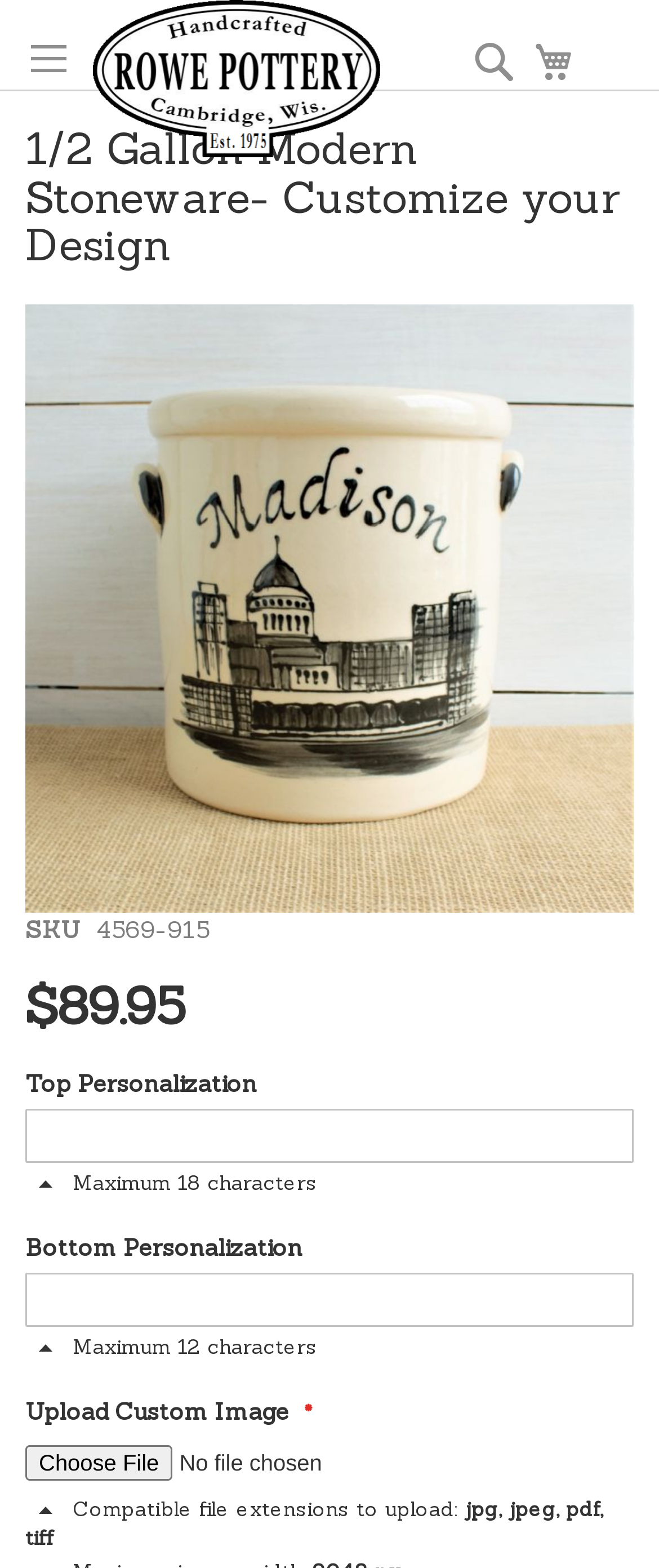Generate a thorough caption that explains the contents of the webpage.

This webpage is about a customizable 1/2 gallon crock product from Rowe Pottery. At the top left, there is a logo image of "Rowe Pottery Works". On the top right, there are a few elements, including a link to "My Cart" and a "Search" text. 

Below the top section, there is a main heading that reads "1/2 Gallon Modern Stoneware - Customize your Design". Underneath the heading, there are several sections of information. On the left, there are details about the product, including the SKU "4569-915" and the price "$89.95". 

To the right of the product details, there are two text boxes for "Top Personalization" and "Bottom Personalization", where users can input their custom text. Below the text boxes, there is a button to "Upload Custom Image" with an option to "Choose File". 

Further down, there is a section with text describing compatible file extensions for uploading, including "jpg, jpeg, pdf, tiff". 

The webpage also features a large image of the 1/2 gallon crock product, which takes up most of the page. There are two links, "Skip to the end of the images gallery" and "Skip to the beginning of the images gallery", which suggest that there are more images of the product available.